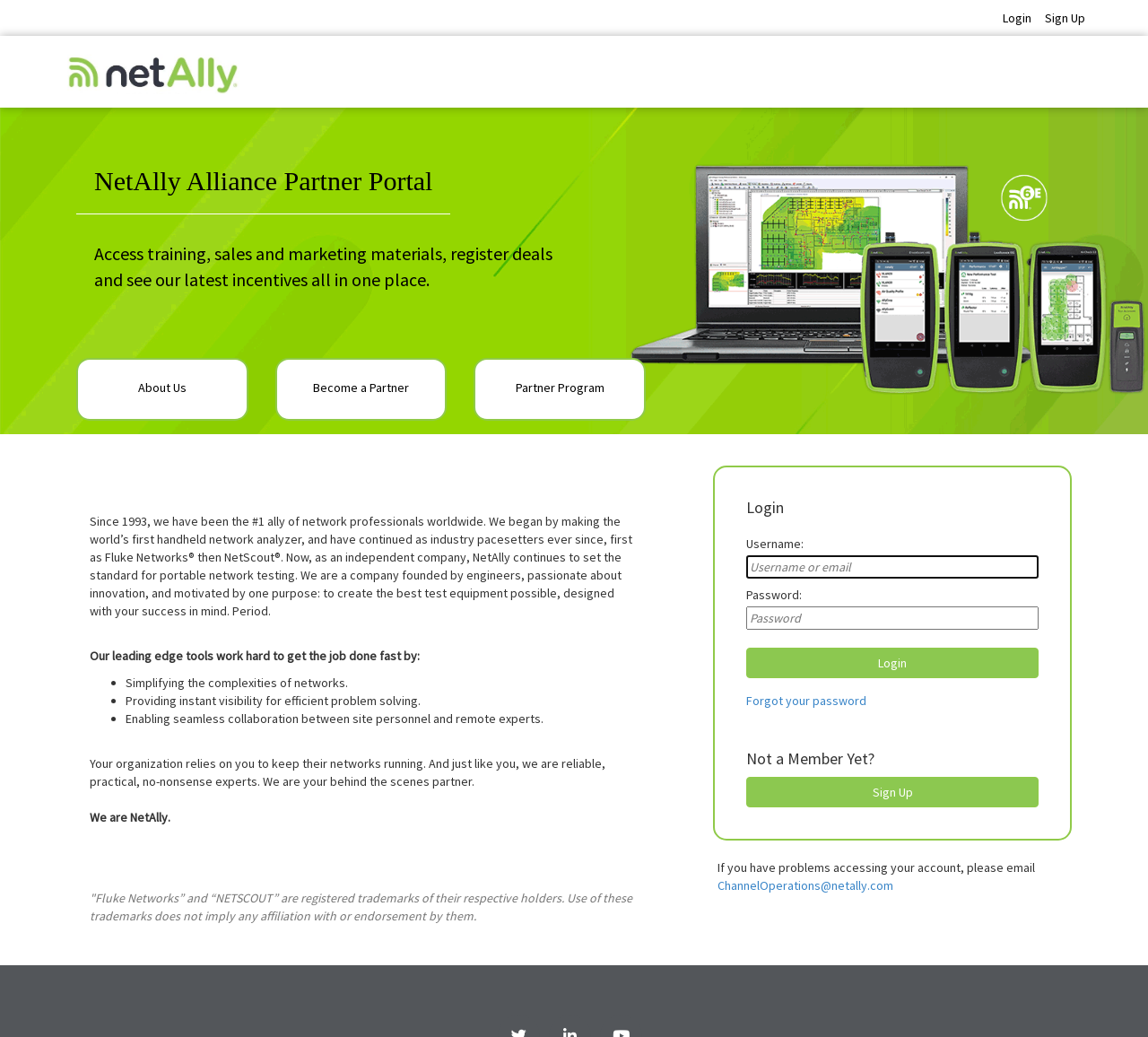Show the bounding box coordinates of the element that should be clicked to complete the task: "Browse the archives for June 2024".

None